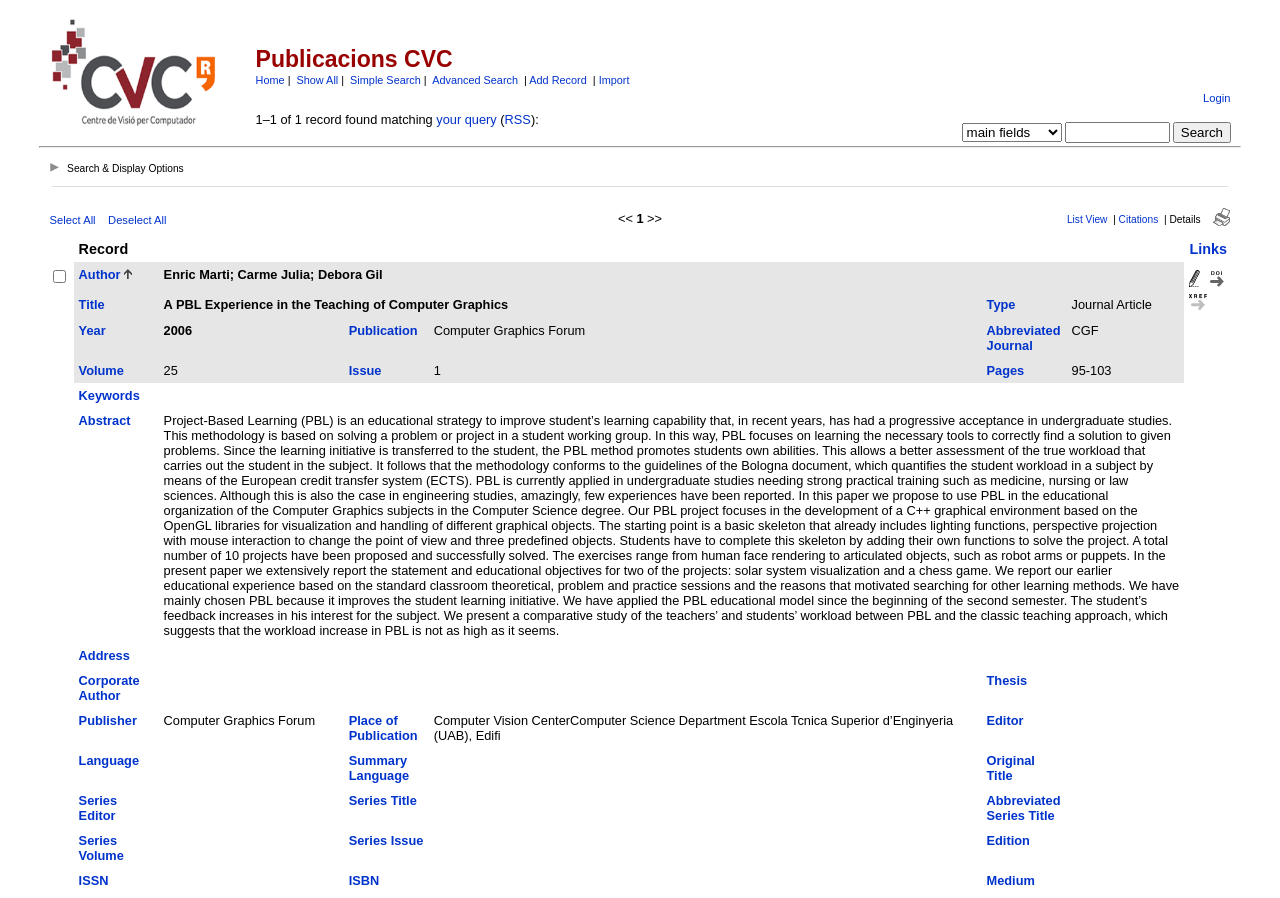Locate the bounding box coordinates of the element to click to perform the following action: 'Search using the Search button'. The coordinates should be given as four float values between 0 and 1, in the form of [left, top, right, bottom].

[0.916, 0.136, 0.962, 0.16]